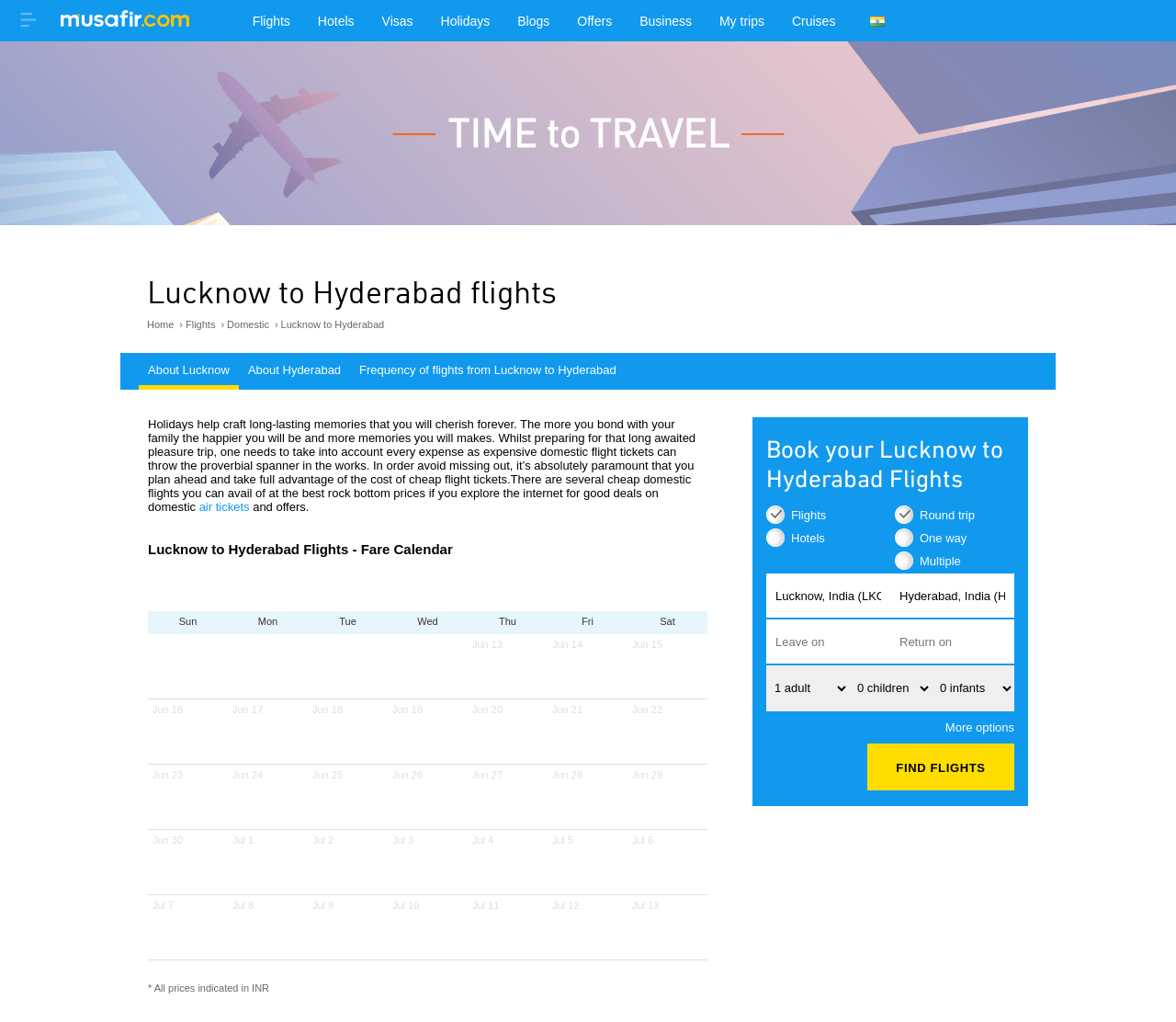What is the currency used for displaying prices?
Using the visual information, respond with a single word or phrase.

INR